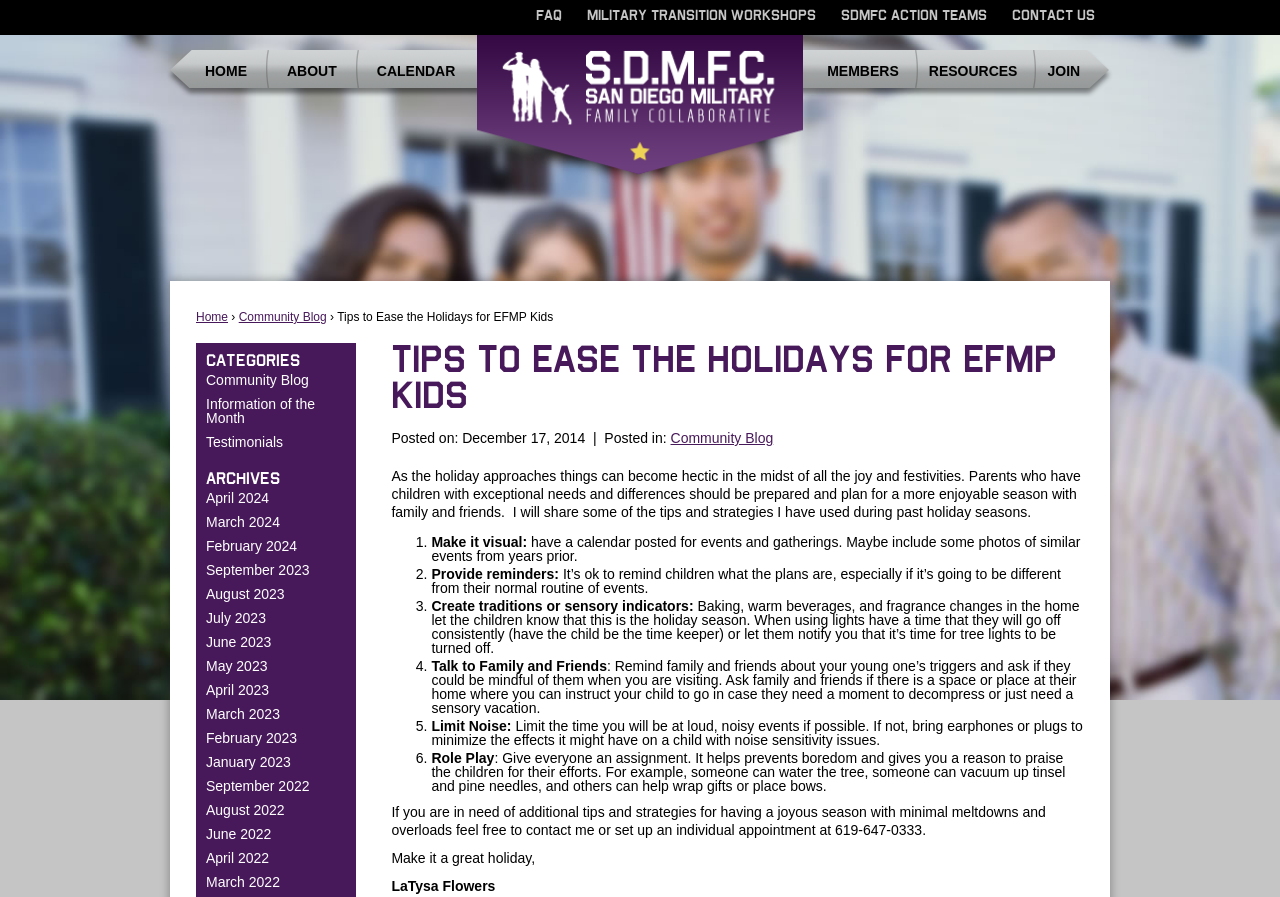Show the bounding box coordinates of the element that should be clicked to complete the task: "View the 'Community Blog' category".

[0.161, 0.415, 0.241, 0.433]